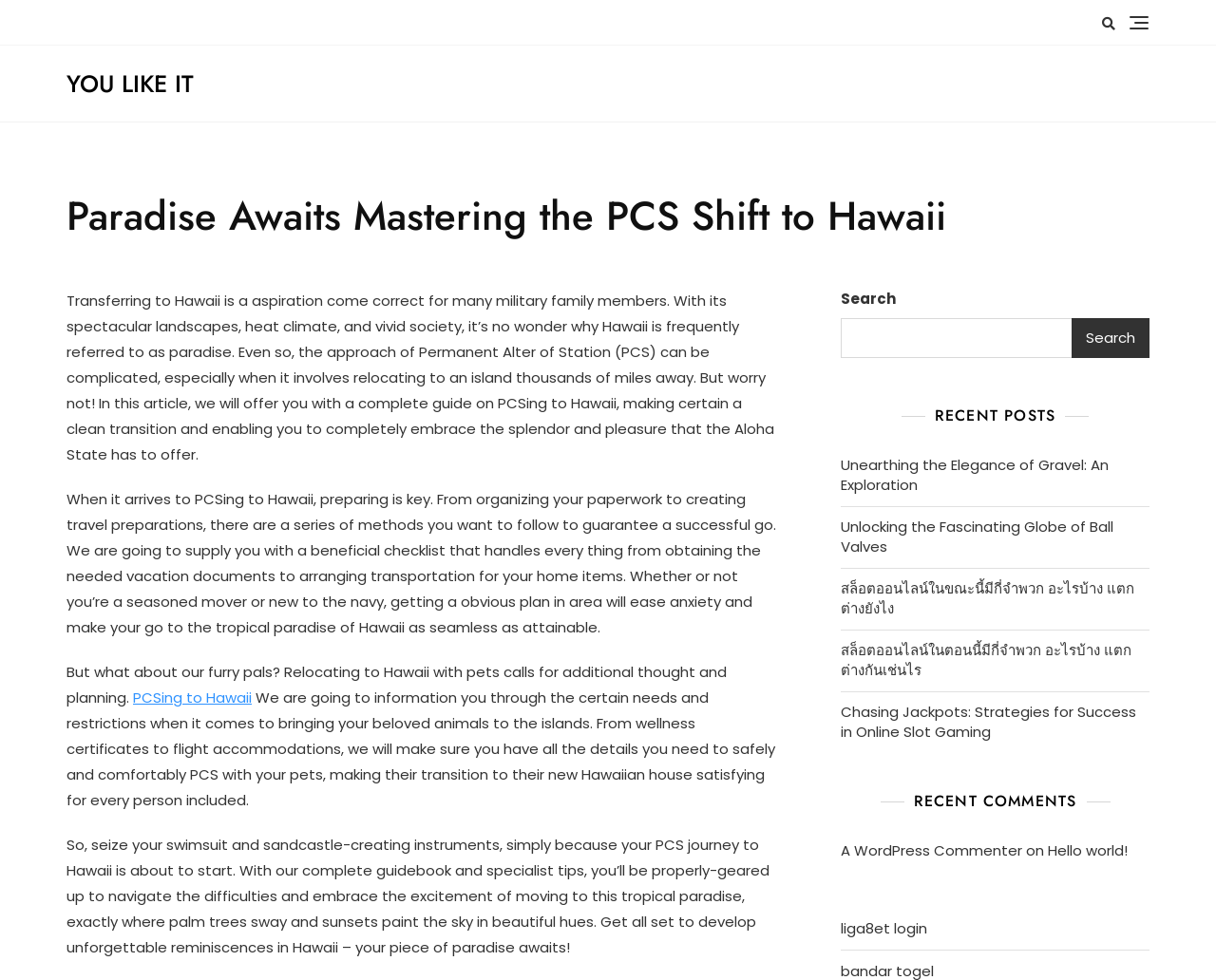Identify the headline of the webpage and generate its text content.

Paradise Awaits Mastering the PCS Shift to Hawaii